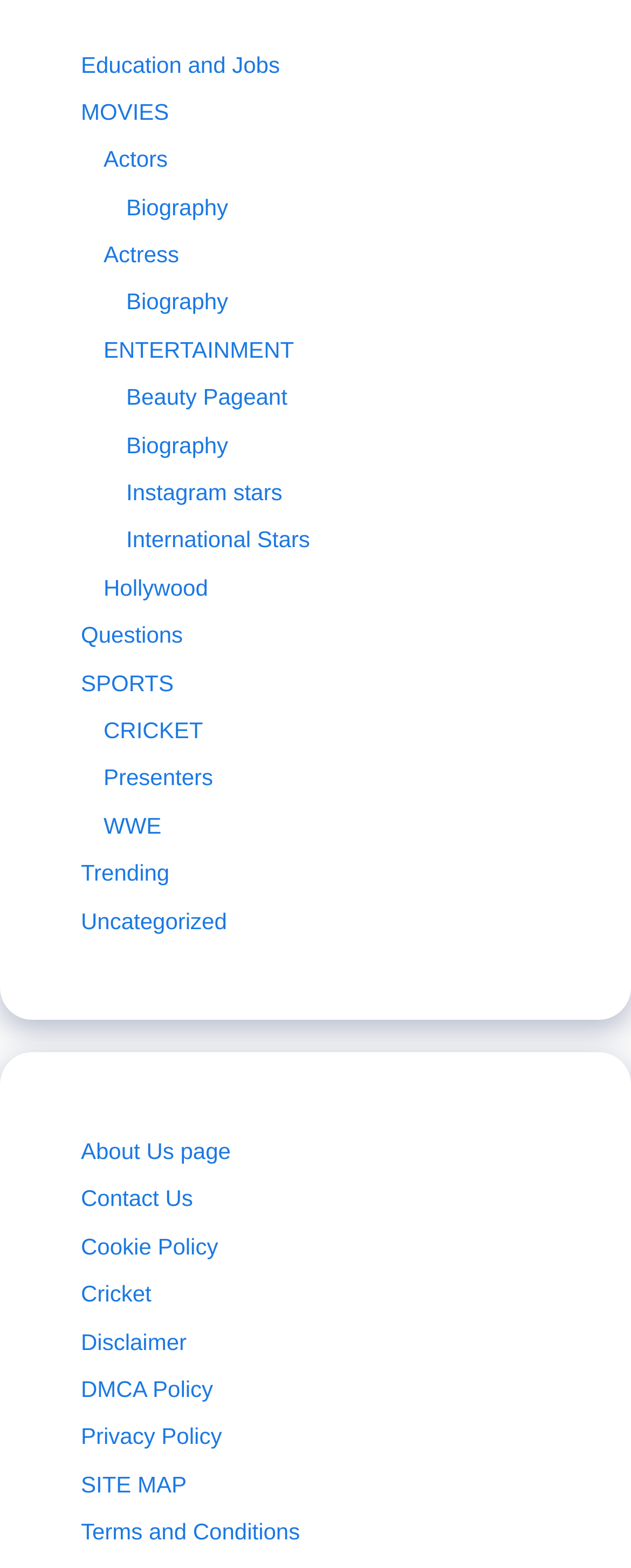Specify the bounding box coordinates for the region that must be clicked to perform the given instruction: "Explore MOVIES".

[0.128, 0.063, 0.268, 0.079]